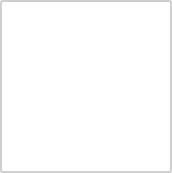What is the purpose of the performance?
Provide a thorough and detailed answer to the question.

The caption highlights the essence of music in bringing people together in 'celebration and worship', implying that the performance is meant to be a form of communal celebration and devotion.